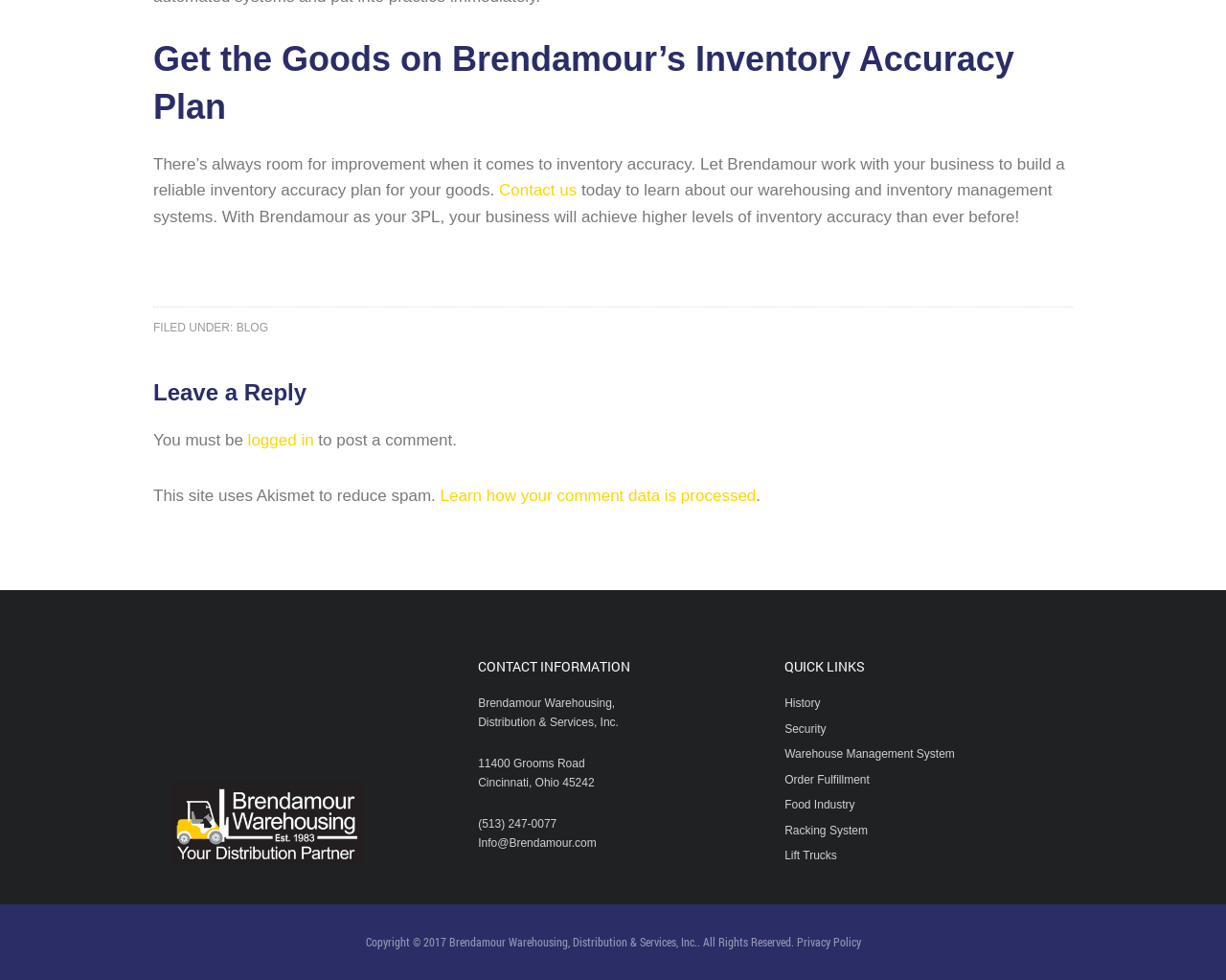Determine the bounding box coordinates of the target area to click to execute the following instruction: "read recent post about Isaiah 66:2."

None